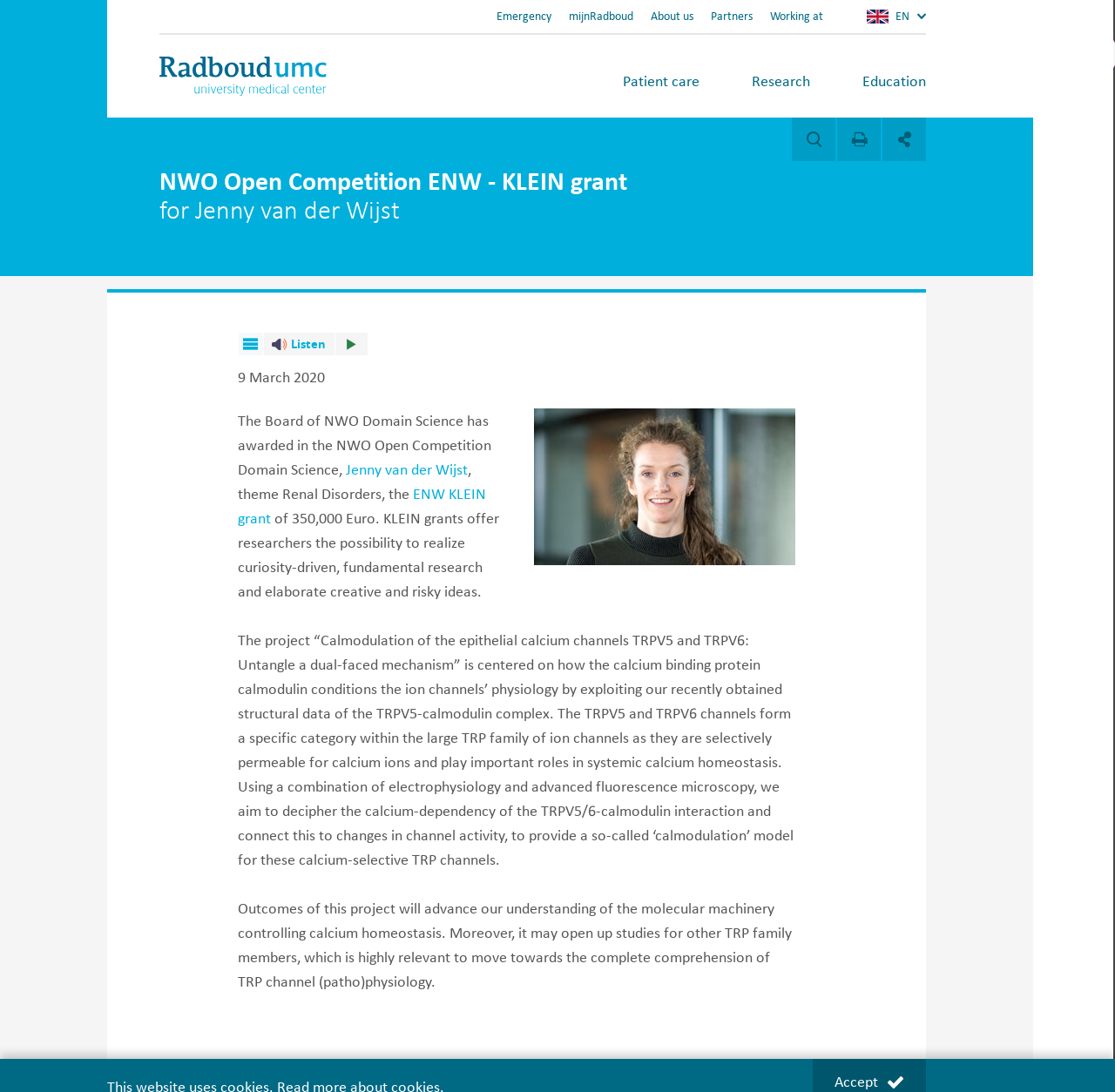Answer the question below in one word or phrase:
What is the purpose of KLEIN grants?

To realize curiosity-driven, fundamental research